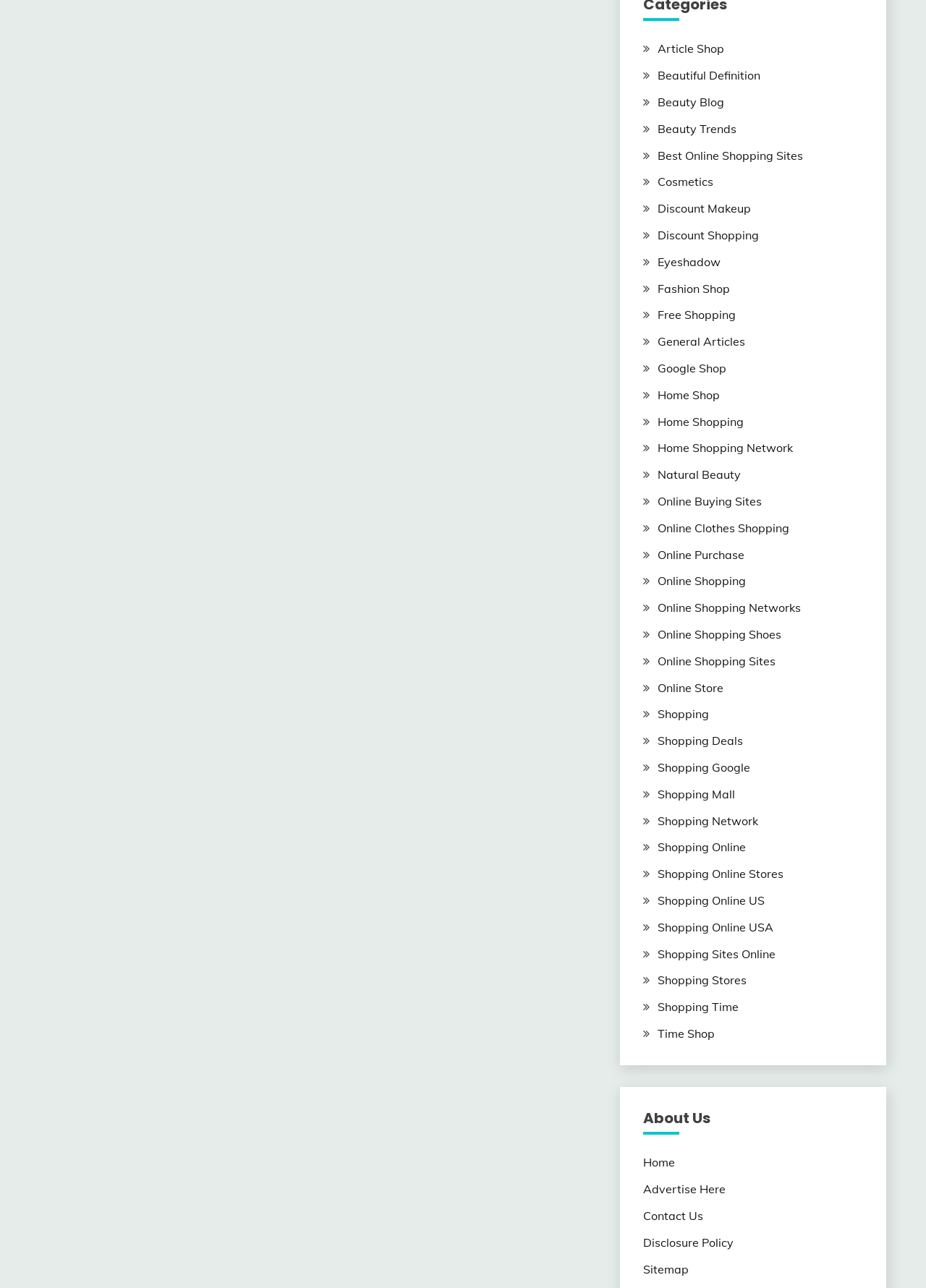Reply to the question with a brief word or phrase: Is there a way to access the website's sitemap?

Yes